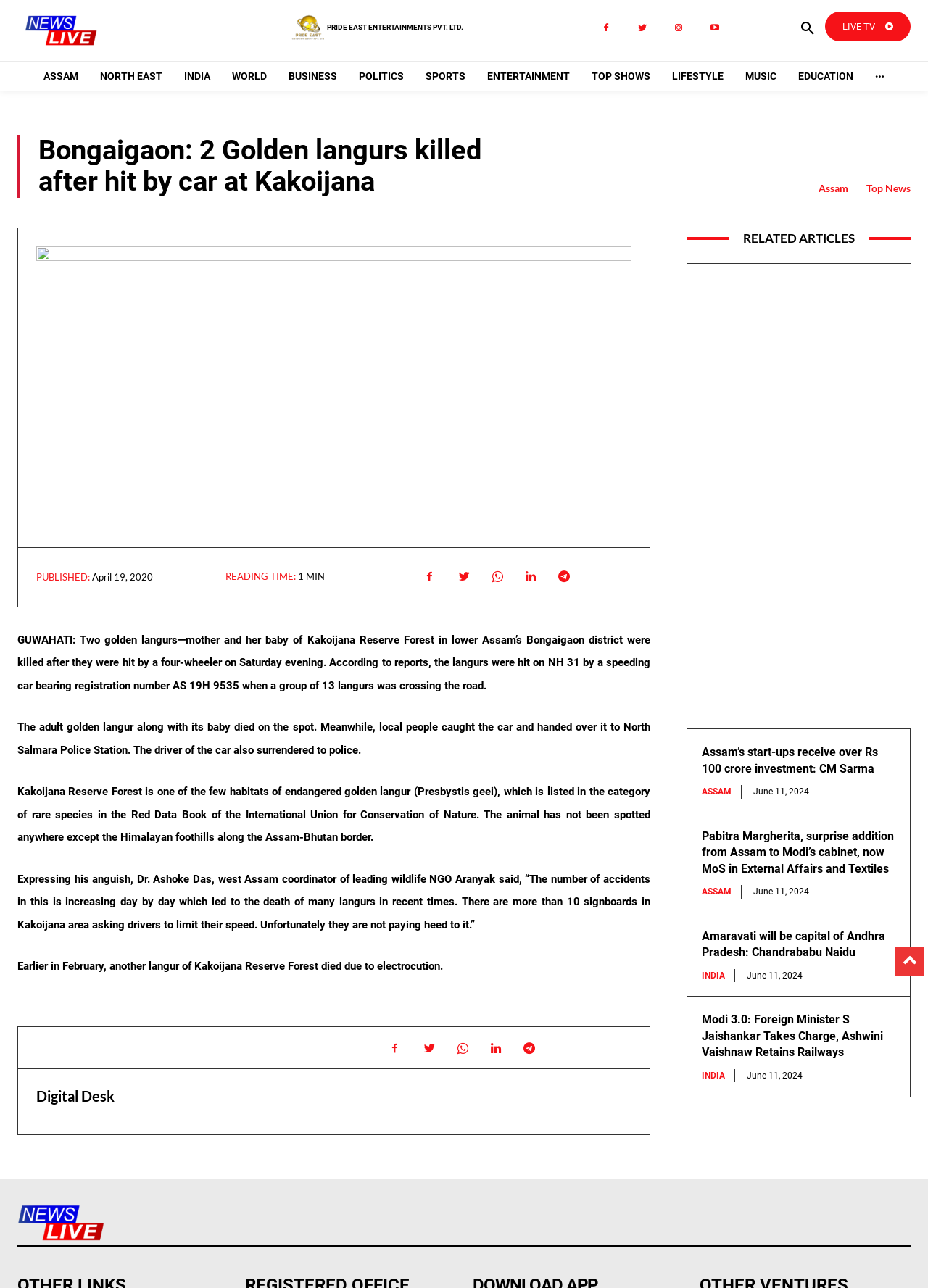Based on the image, provide a detailed and complete answer to the question: 
What is the main topic of this news article?

The main topic of this news article is about two golden langurs, a mother and her baby, that were killed after being hit by a car at Kakoijana Reserve Forest in lower Assam's Bongaigaon district.